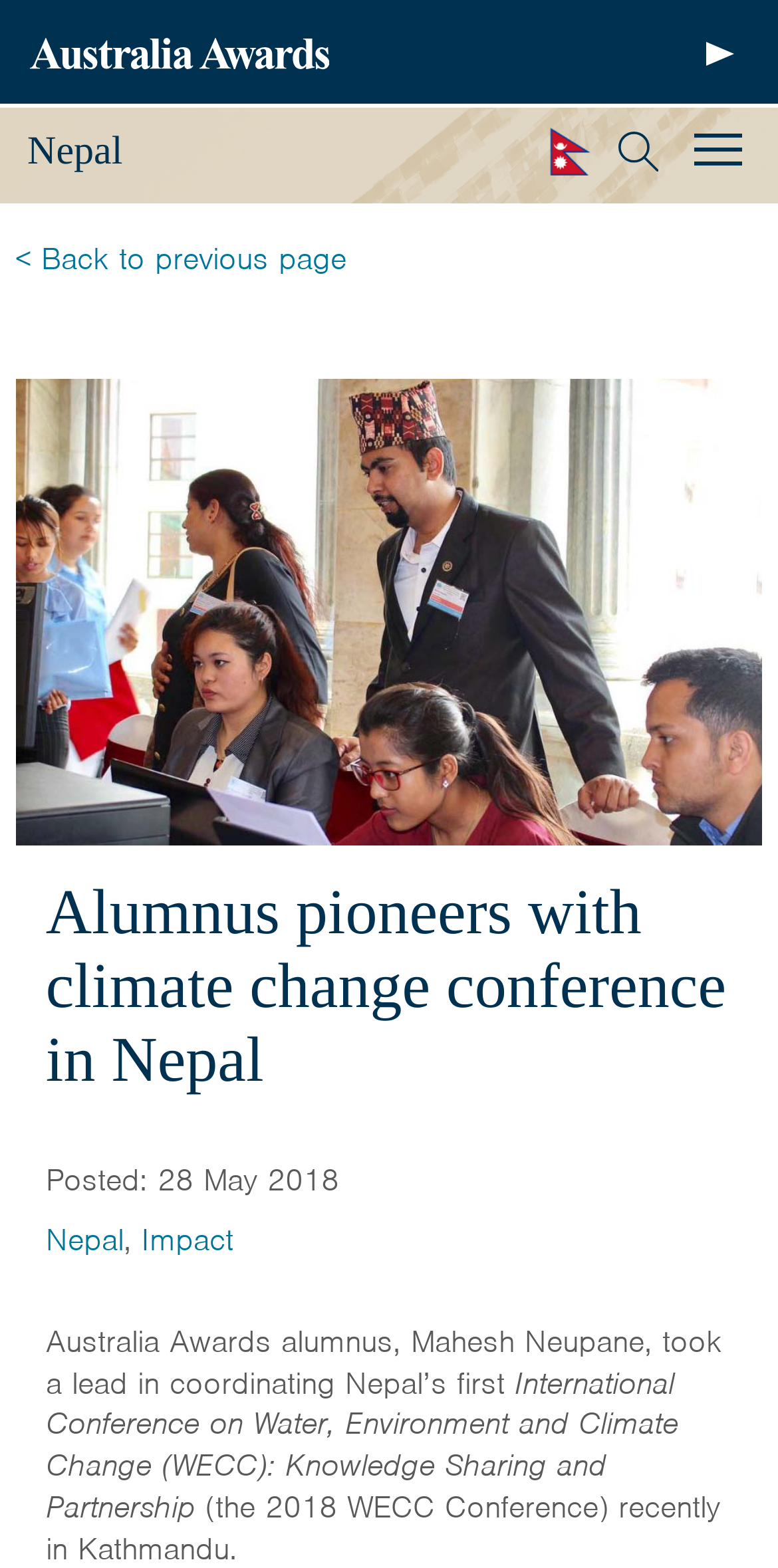Please identify the bounding box coordinates of the element's region that I should click in order to complete the following instruction: "Click on Home". The bounding box coordinates consist of four float numbers between 0 and 1, i.e., [left, top, right, bottom].

[0.039, 0.08, 0.175, 0.128]